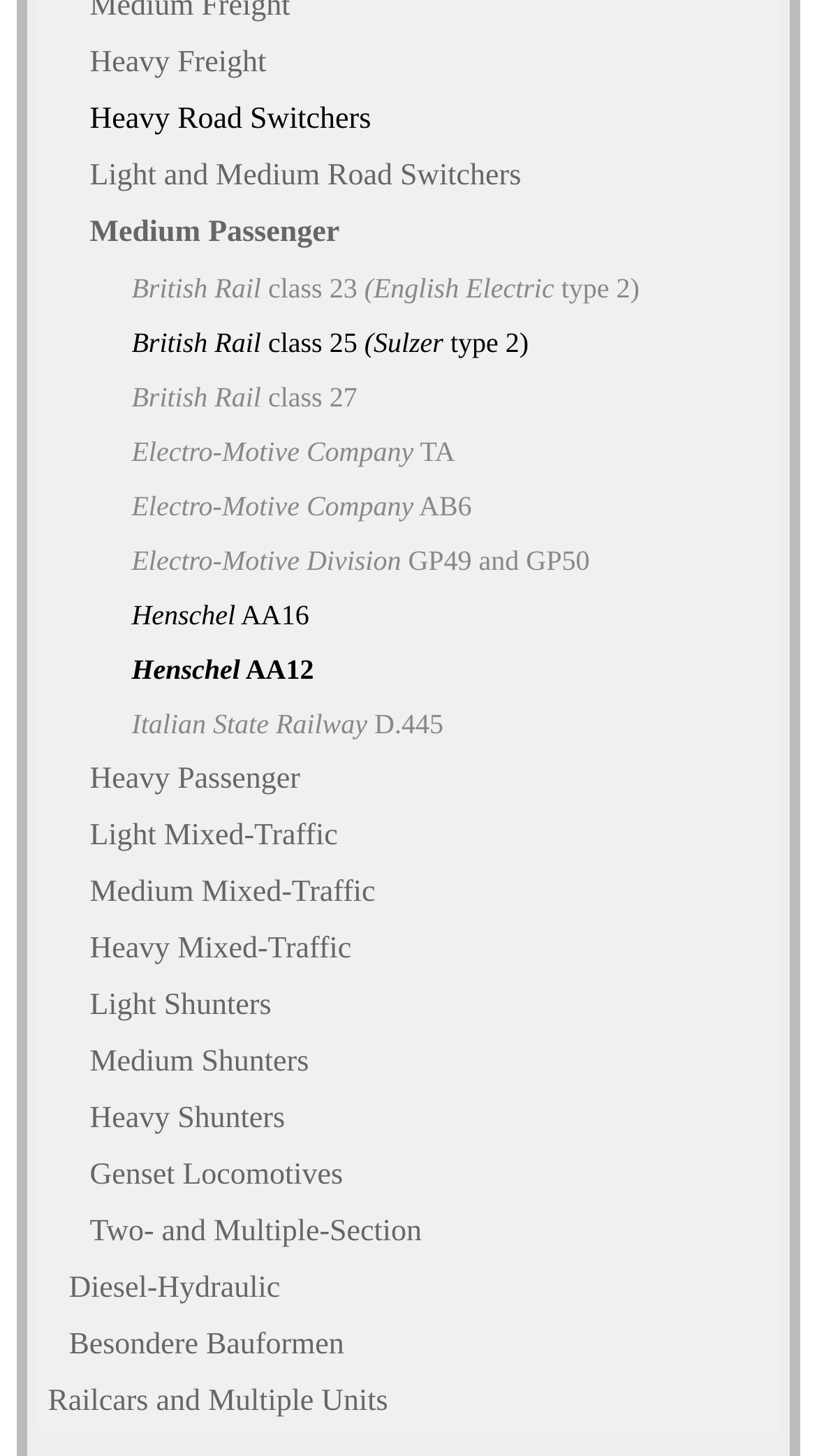Please determine the bounding box coordinates for the element that should be clicked to follow these instructions: "View the 'Soccer' category".

None